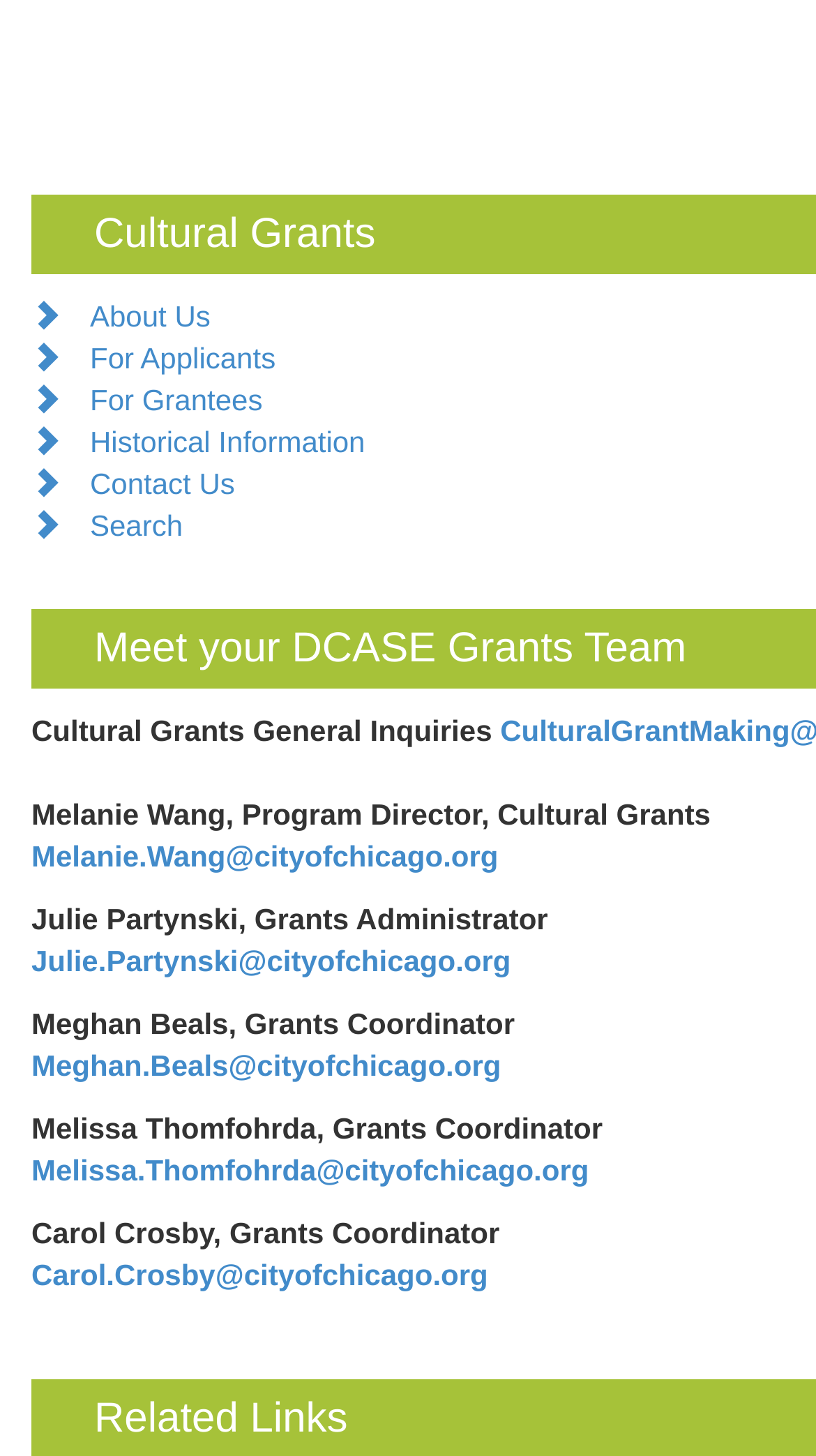Who is the Program Director of Cultural Grants?
Based on the screenshot, respond with a single word or phrase.

Melanie Wang